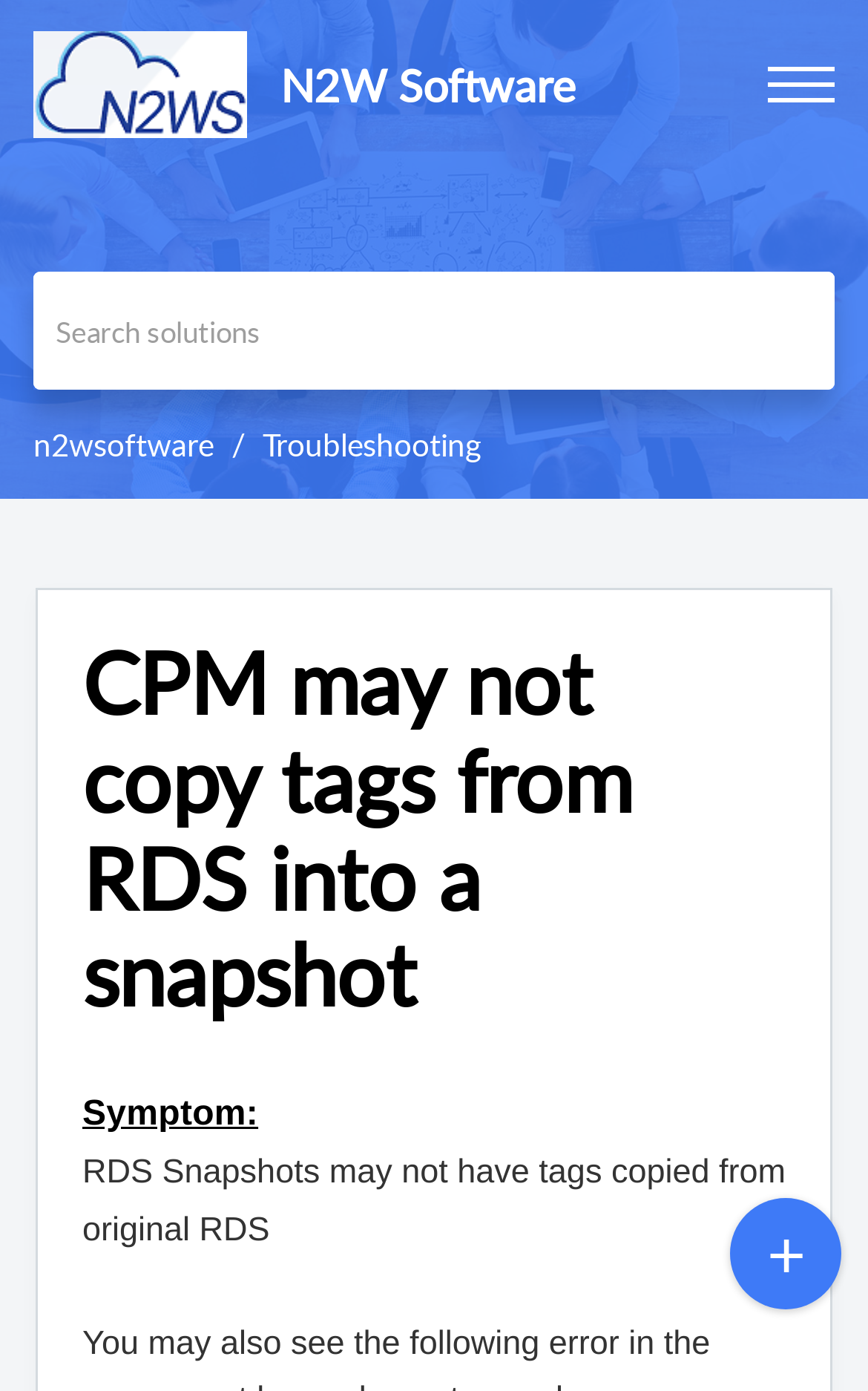What is the purpose of the textbox?
Answer the question in as much detail as possible.

I found the textbox by looking at the top-right corner of the webpage, where there is a textbox with a placeholder text 'Search solutions'. This suggests that the purpose of the textbox is to search for solutions.